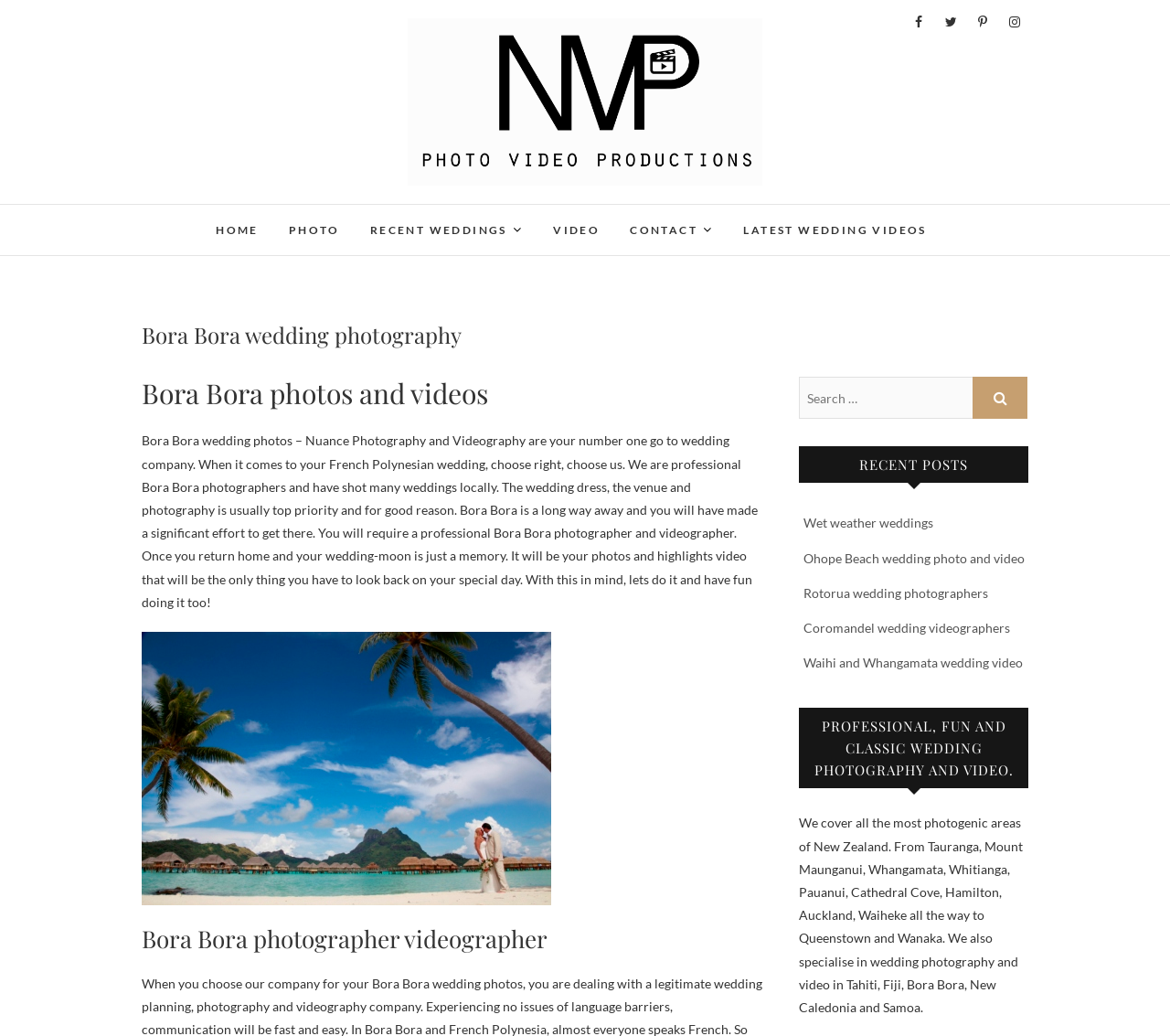Determine the bounding box coordinates of the clickable element to complete this instruction: "View recent weddings". Provide the coordinates in the format of four float numbers between 0 and 1, [left, top, right, bottom].

[0.305, 0.198, 0.459, 0.247]